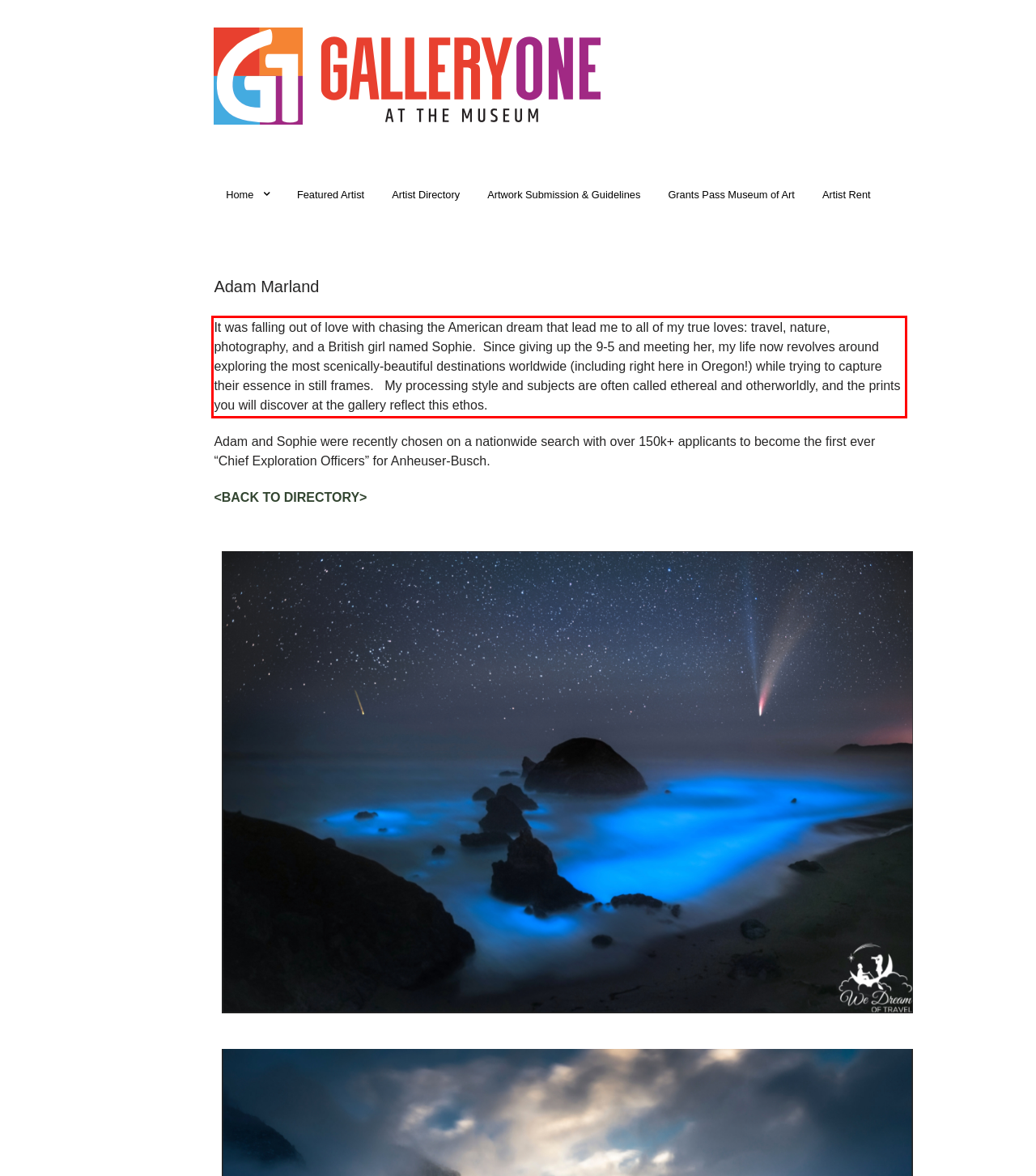Observe the screenshot of the webpage, locate the red bounding box, and extract the text content within it.

It was falling out of love with chasing the American dream that lead me to all of my true loves: travel, nature, photography, and a British girl named Sophie. Since giving up the 9-5 and meeting her, my life now revolves around exploring the most scenically-beautiful destinations worldwide (including right here in Oregon!) while trying to capture their essence in still frames. My processing style and subjects are often called ethereal and otherworldly, and the prints you will discover at the gallery reflect this ethos.